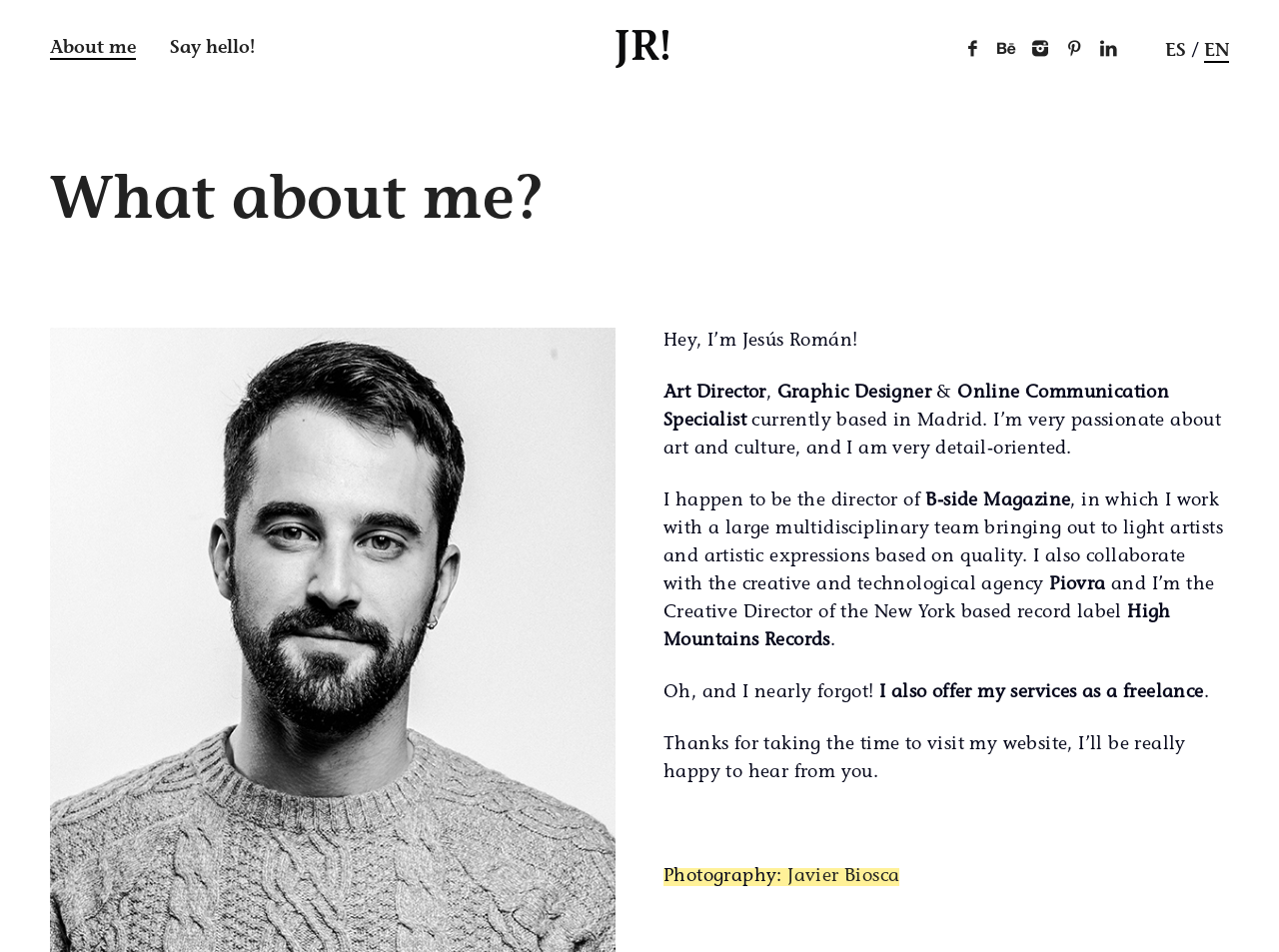What is the name of the record label Jesús Román is the Creative Director of?
Refer to the image and provide a concise answer in one word or phrase.

High Mountains Records